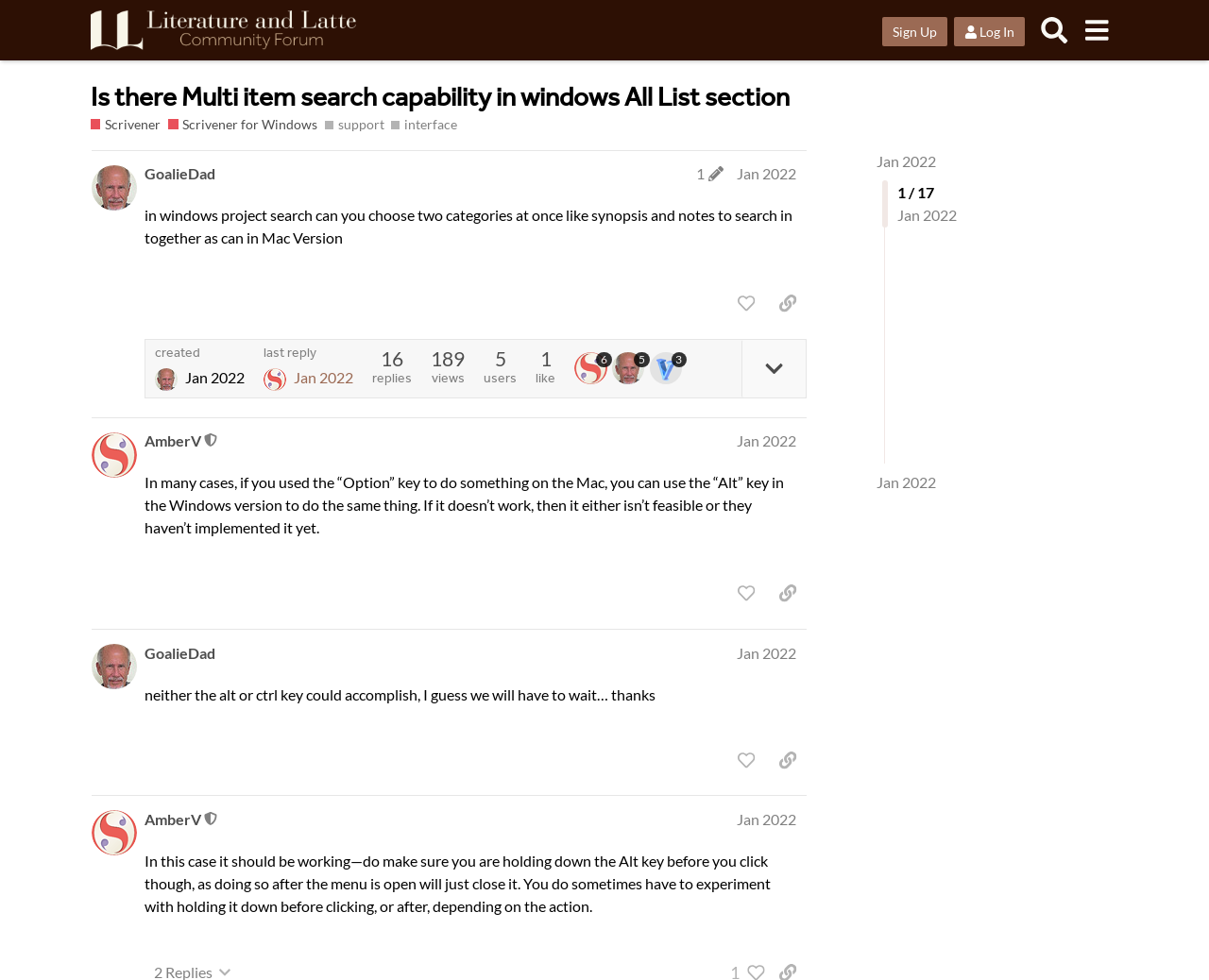How many posts are in this thread?
Using the screenshot, give a one-word or short phrase answer.

3